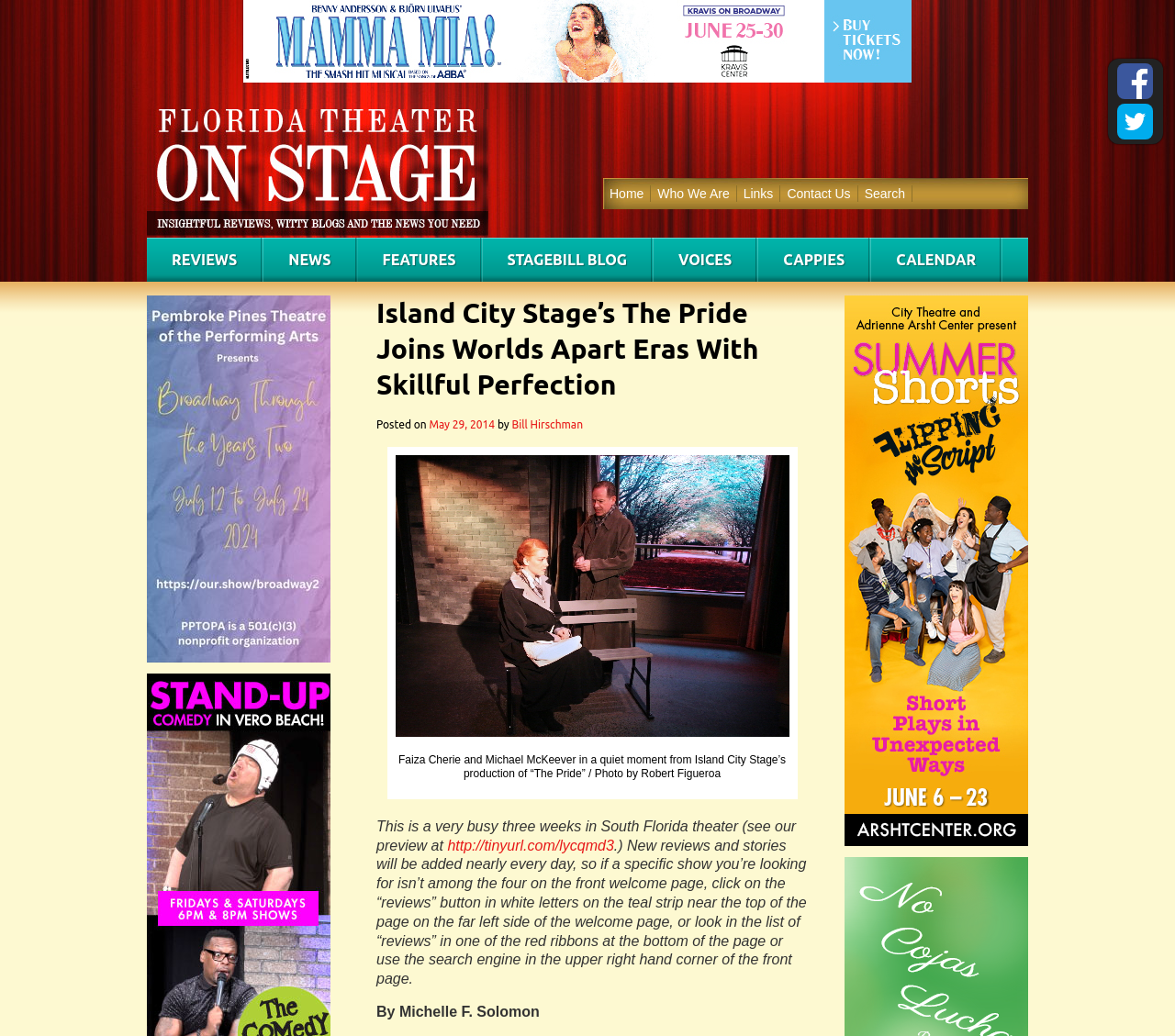Locate the bounding box of the UI element defined by this description: "Share on LinkedIn". The coordinates should be given as four float numbers between 0 and 1, formatted as [left, top, right, bottom].

None